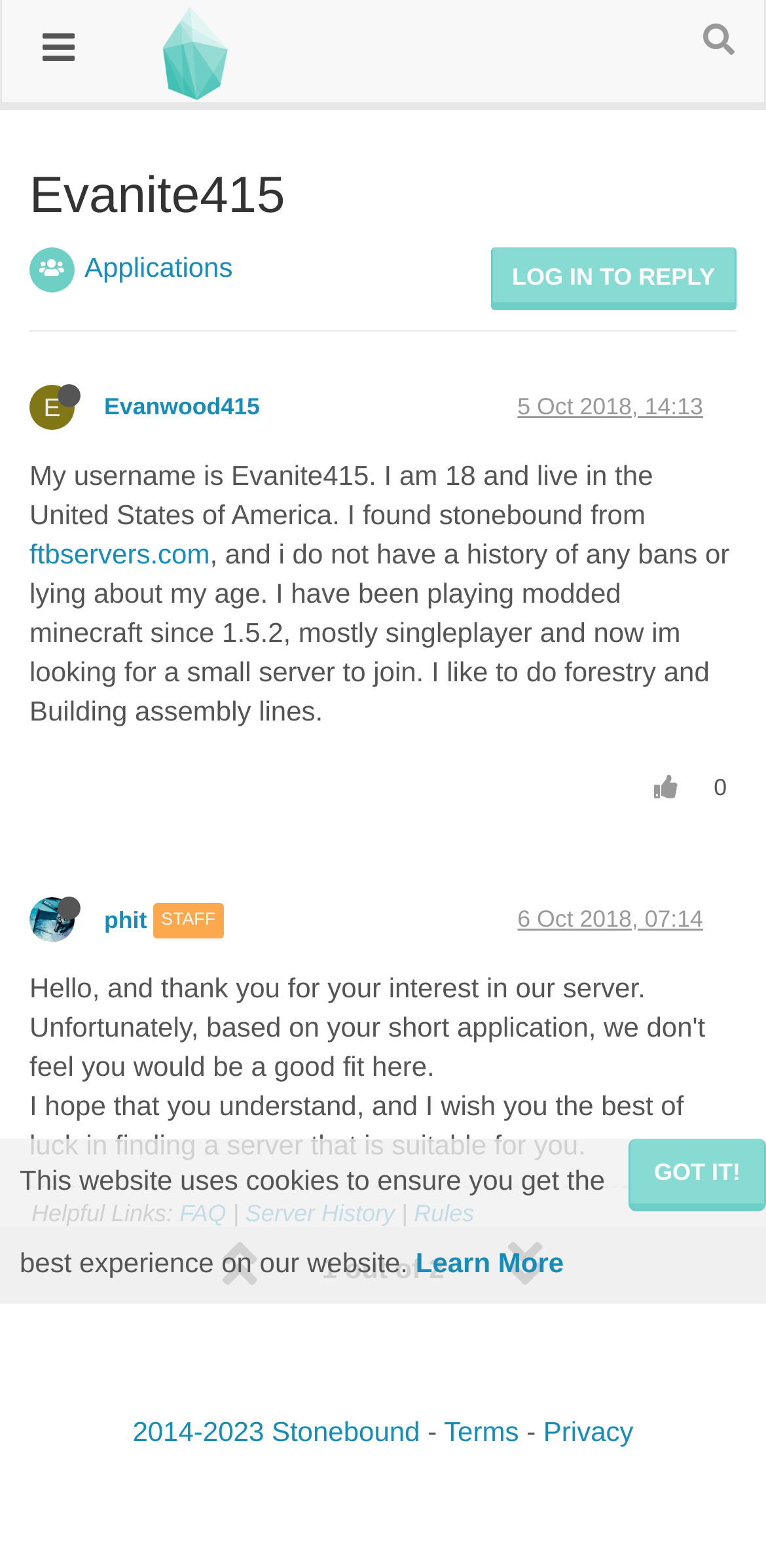Please provide the bounding box coordinate of the region that matches the element description: Rules. Coordinates should be in the format (top-left x, top-left y, bottom-right x, bottom-right y) and all values should be between 0 and 1.

[0.54, 0.765, 0.619, 0.782]